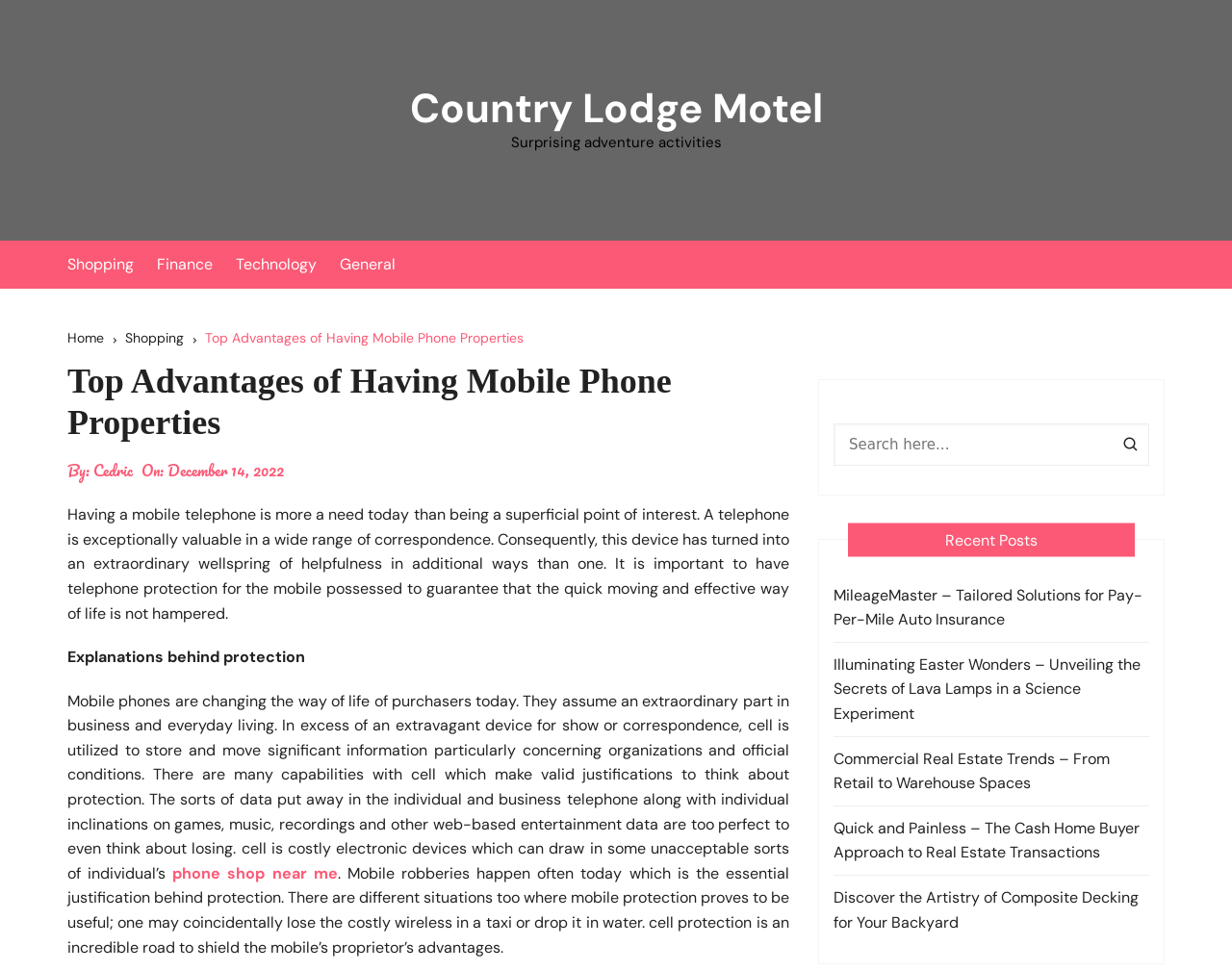Identify the bounding box coordinates of the element to click to follow this instruction: 'Click on the 'Home' breadcrumb'. Ensure the coordinates are four float values between 0 and 1, provided as [left, top, right, bottom].

[0.055, 0.337, 0.102, 0.362]